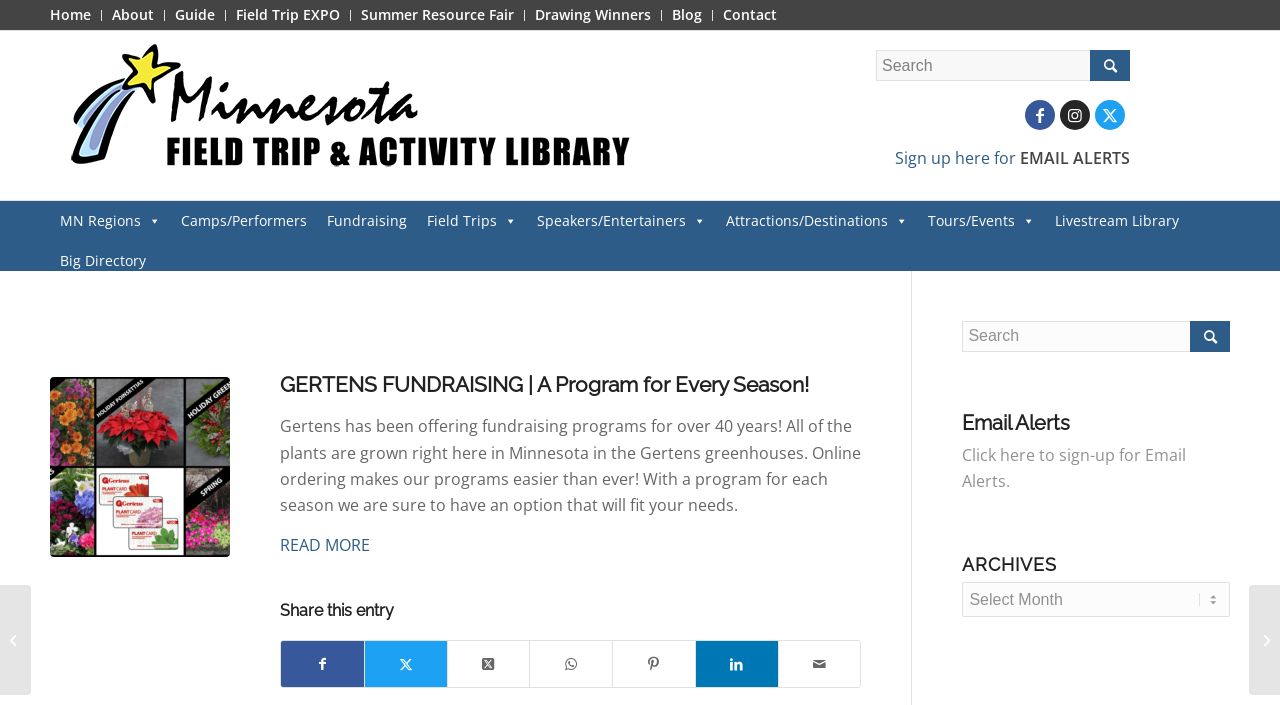Locate the bounding box coordinates of the segment that needs to be clicked to meet this instruction: "Click on the 'Home' menu item".

[0.039, 0.014, 0.08, 0.03]